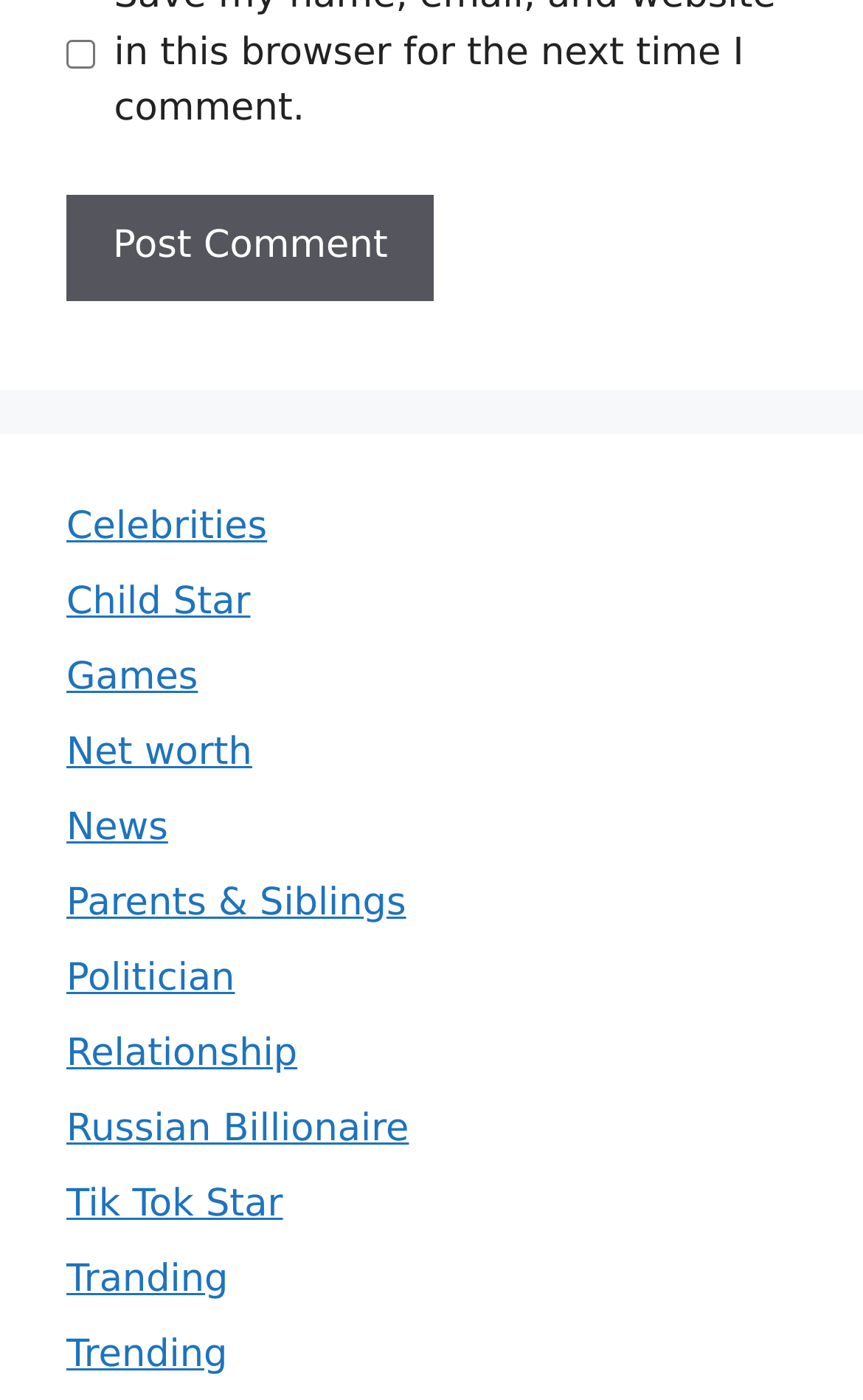Please predict the bounding box coordinates of the element's region where a click is necessary to complete the following instruction: "Explore the Net worth section". The coordinates should be represented by four float numbers between 0 and 1, i.e., [left, top, right, bottom].

[0.077, 0.521, 0.292, 0.553]